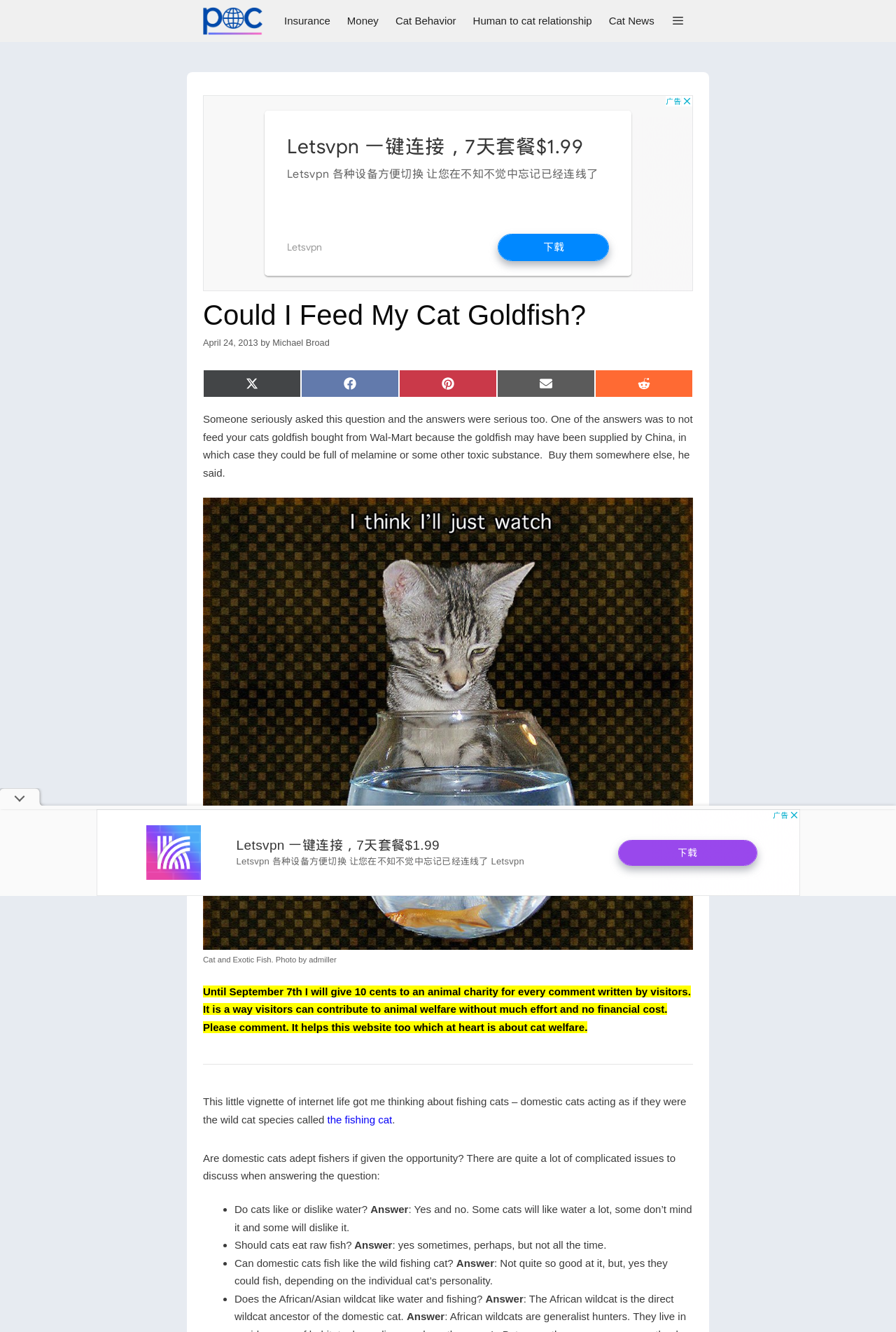Please specify the bounding box coordinates of the clickable section necessary to execute the following command: "Click the 'the fishing cat' link".

[0.365, 0.836, 0.438, 0.845]